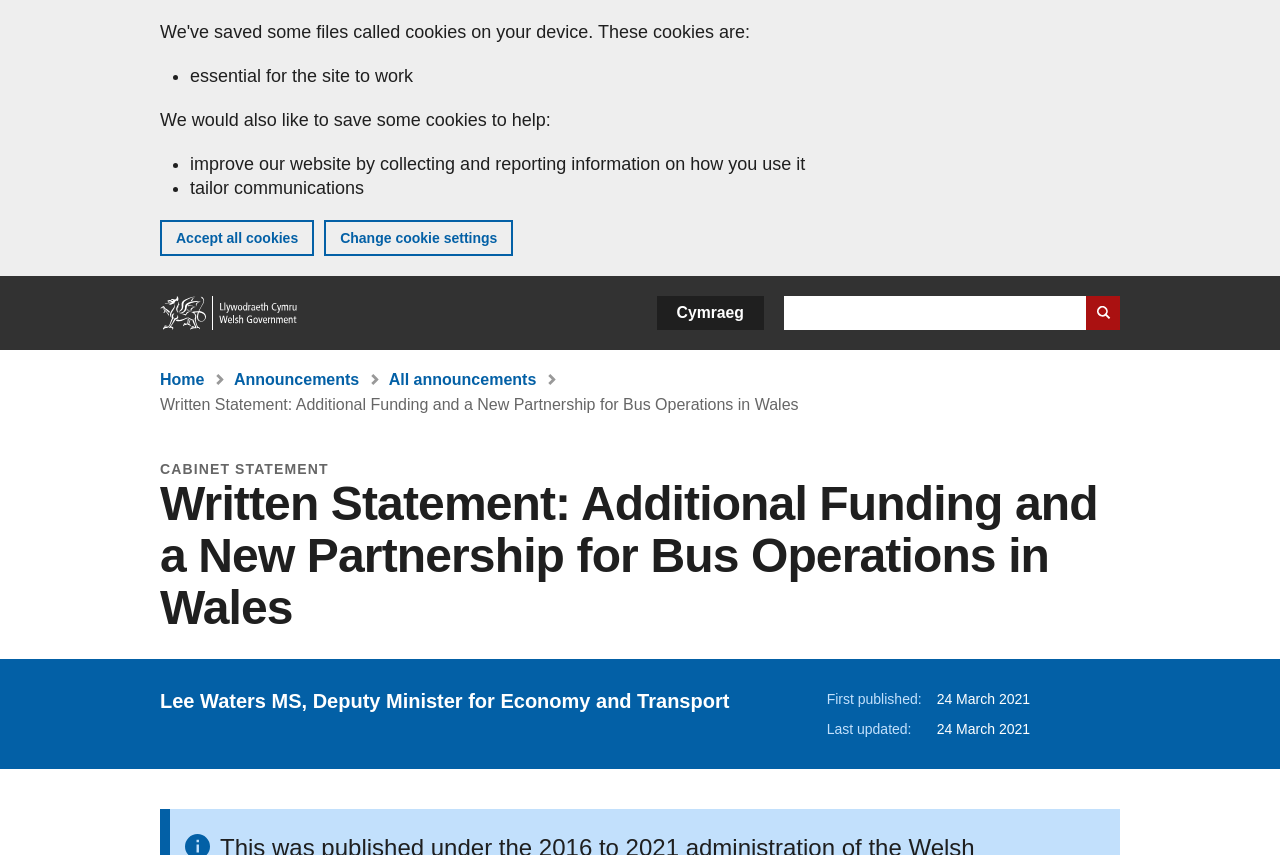Provide the bounding box coordinates in the format (top-left x, top-left y, bottom-right x, bottom-right y). All values are floating point numbers between 0 and 1. Determine the bounding box coordinate of the UI element described as: Cymraeg

[0.513, 0.346, 0.597, 0.386]